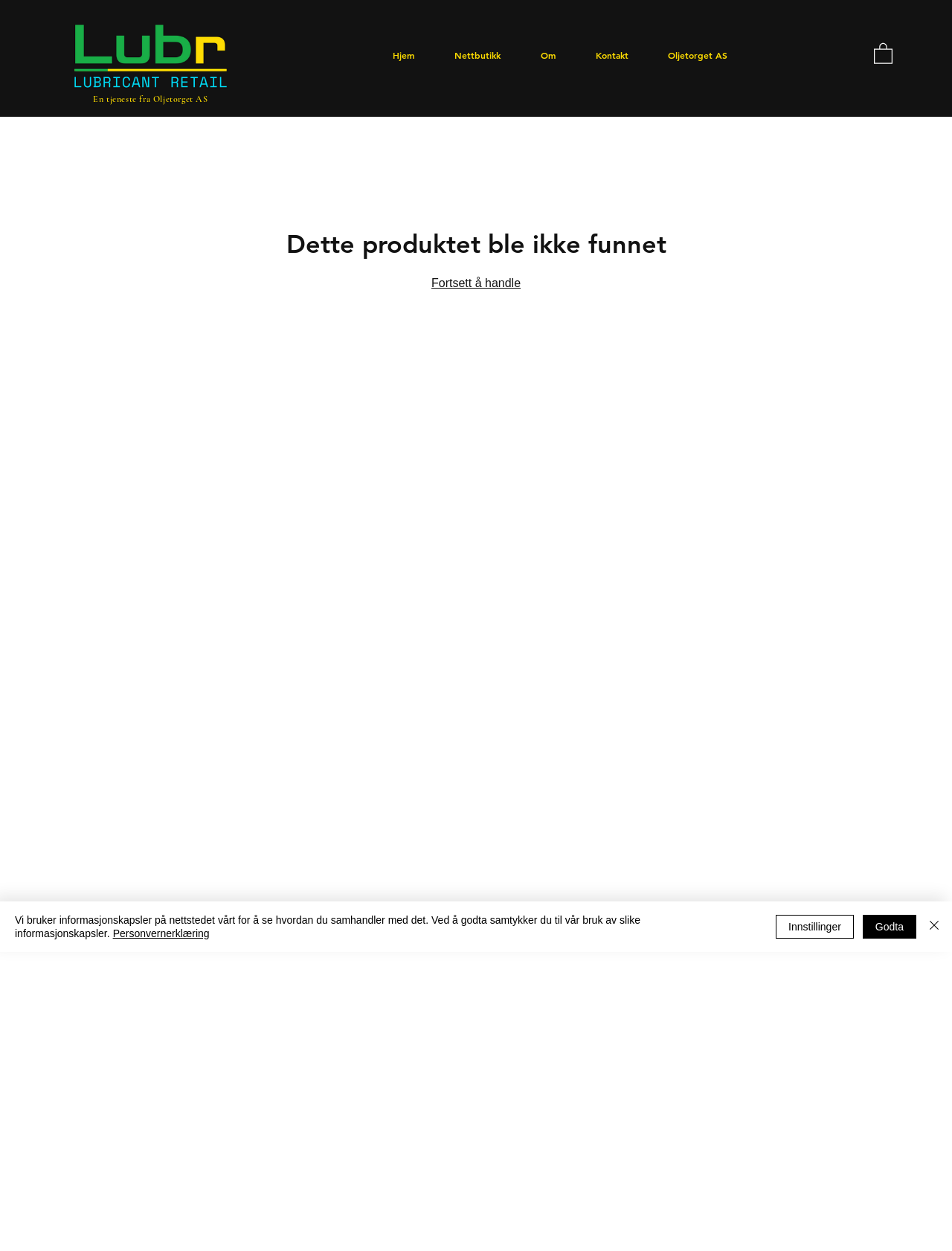Please answer the following question using a single word or phrase: 
What is the purpose of the button with an image?

Close